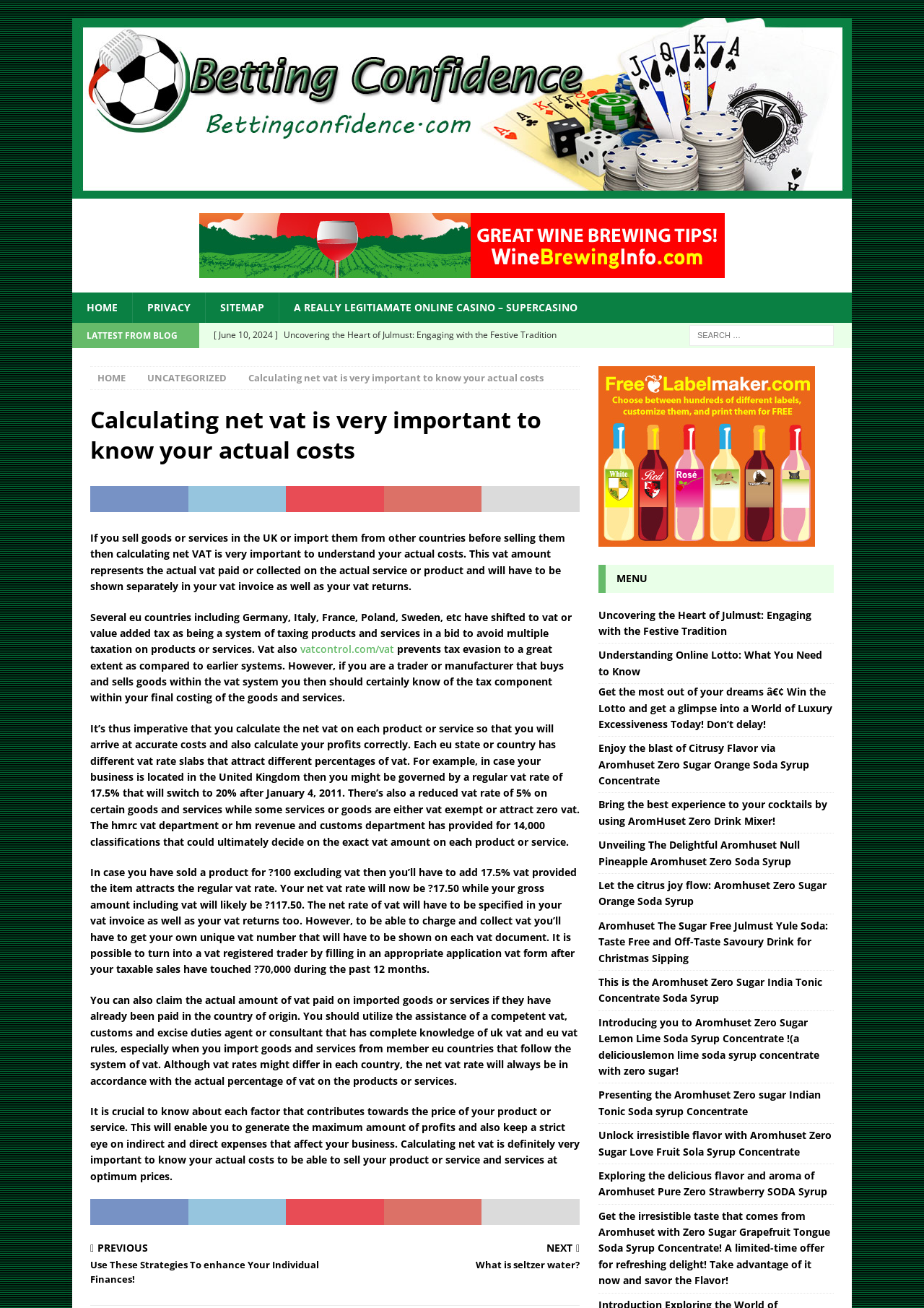Pinpoint the bounding box coordinates of the clickable area necessary to execute the following instruction: "Explore uncategorized articles". The coordinates should be given as four float numbers between 0 and 1, namely [left, top, right, bottom].

[0.159, 0.284, 0.245, 0.294]